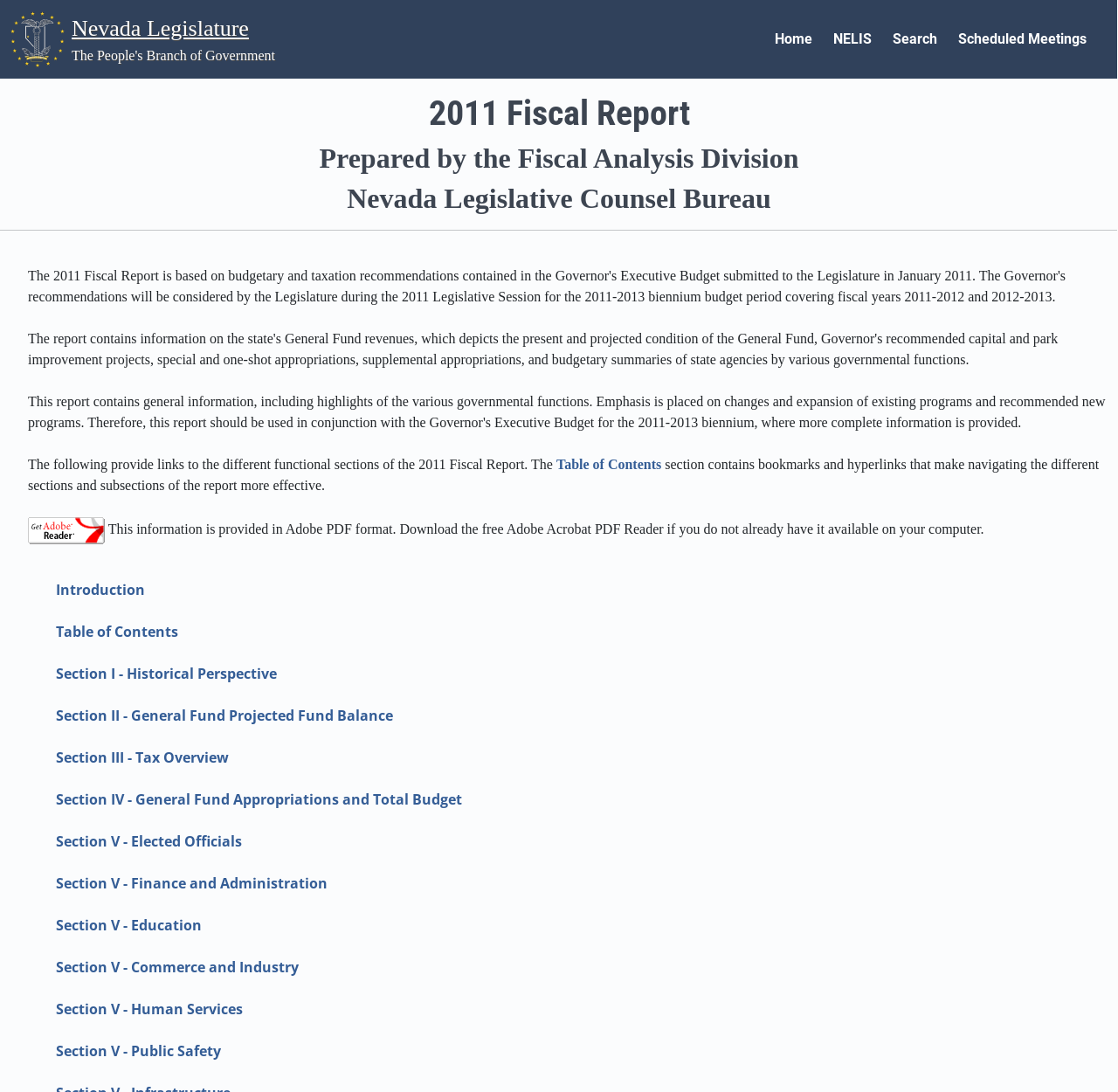What is the biennium period mentioned in the report?
Please answer the question as detailed as possible based on the image.

I found this answer by analyzing the text 'Executive Budget for the 2011-2013 biennium, where more complete information is provided.' which mentions the biennium period as 2011-2013.